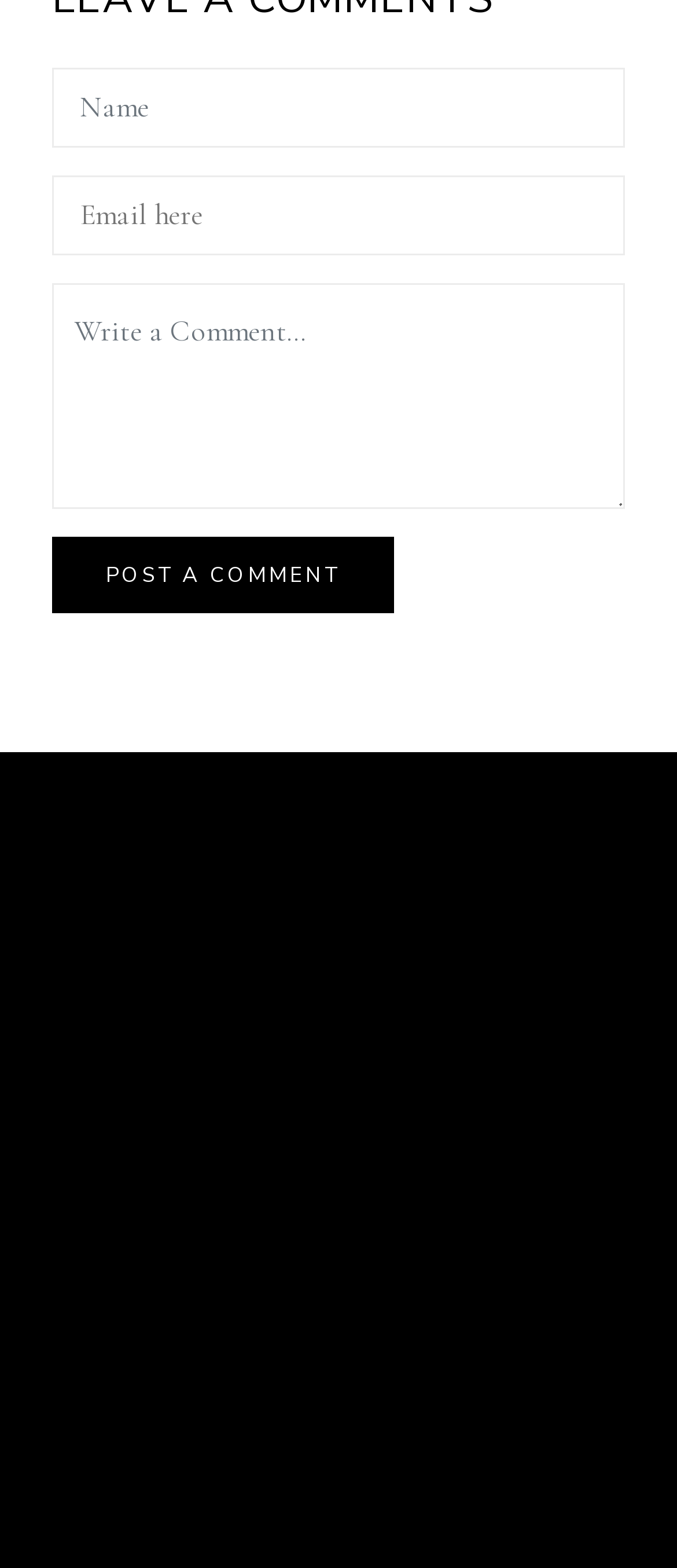Give a succinct answer to this question in a single word or phrase: 
What is the purpose of the textbox at the top?

Enter name